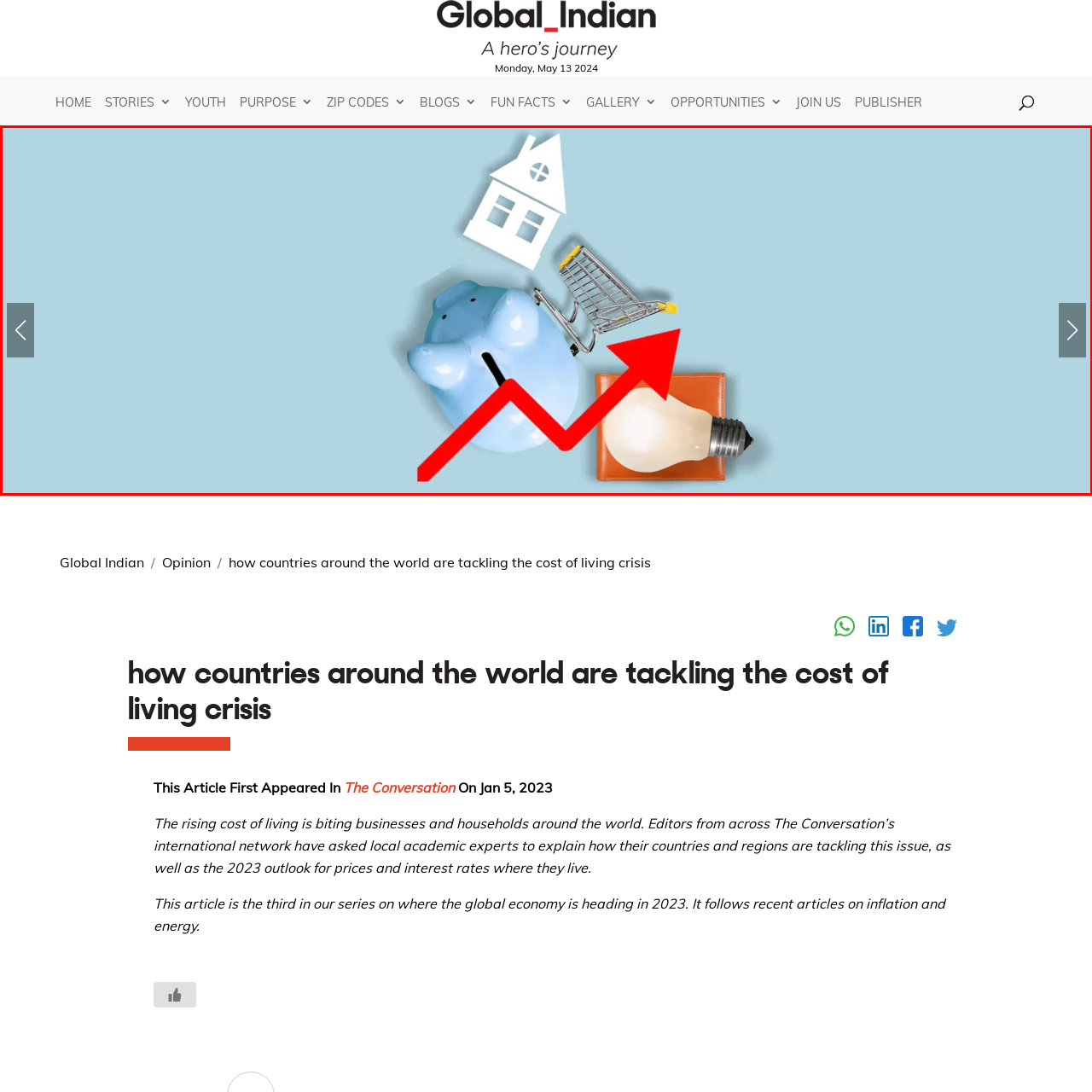Generate an in-depth caption for the image segment highlighted with a red box.

The image illustrates a conceptual representation of the cost of living crisis faced by many countries around the world. At the center, a blue piggy bank symbolizes savings and personal finance, while a shopping cart alongside suggests consumer spending pressures. A stylized upward trend arrow, colored red, indicates rising costs or inflation, pointing to challenges in managing expenses. Accompanying elements include a house icon, representing housing costs, and a light bulb, highlighting energy expenses. The overall design combines these elements against a calming blue background, reinforcing the theme of financial challenges impacting daily life as discussed in the article titled "How Countries Around the World Are Tackling the Cost of Living Crisis."